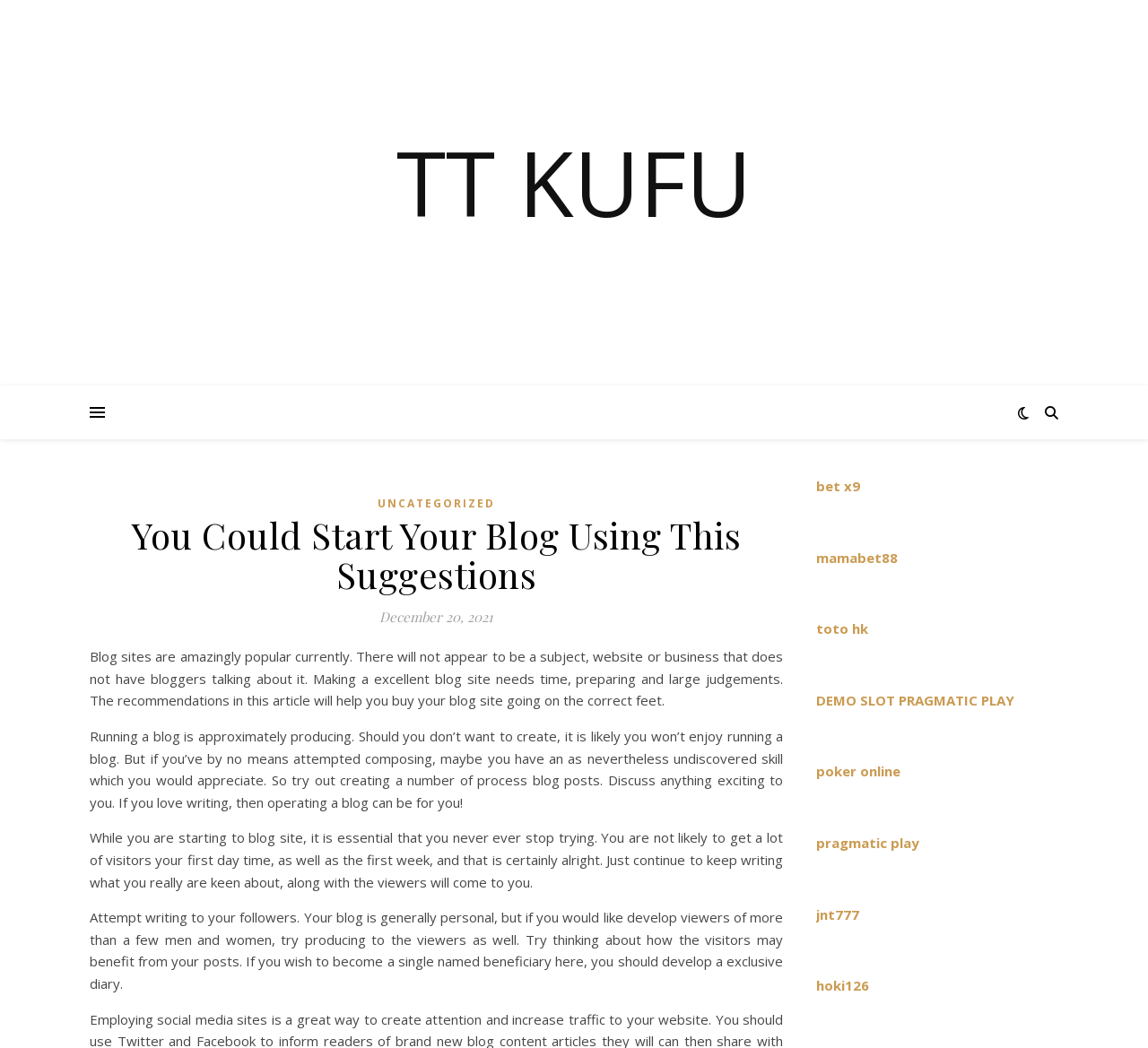Locate the bounding box coordinates of the element that needs to be clicked to carry out the instruction: "Click on the bet x9 link". The coordinates should be given as four float numbers ranging from 0 to 1, i.e., [left, top, right, bottom].

[0.711, 0.455, 0.749, 0.472]